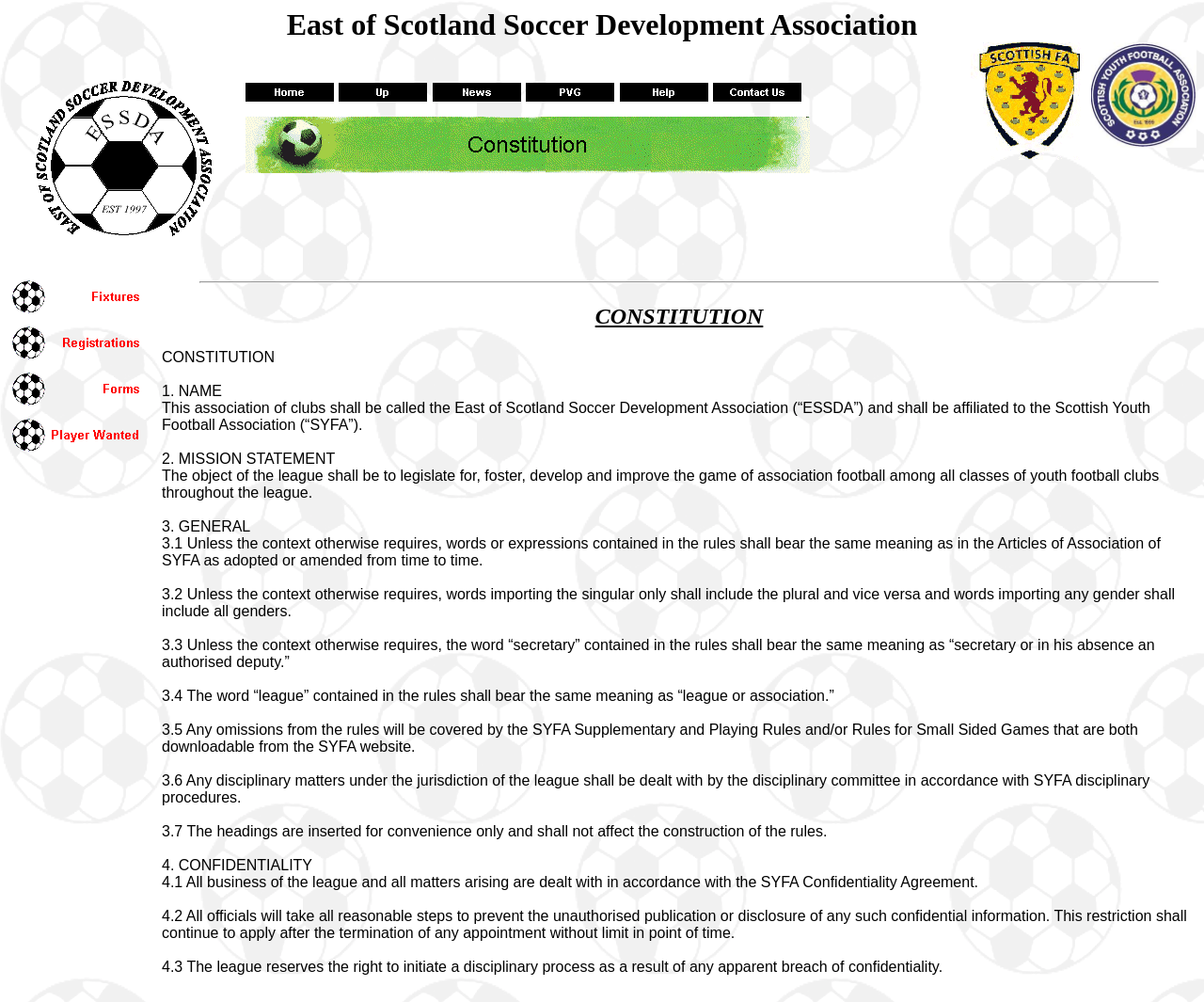What is the object of the league?
Answer the question with just one word or phrase using the image.

To legislate for, foster, develop and improve the game of association football